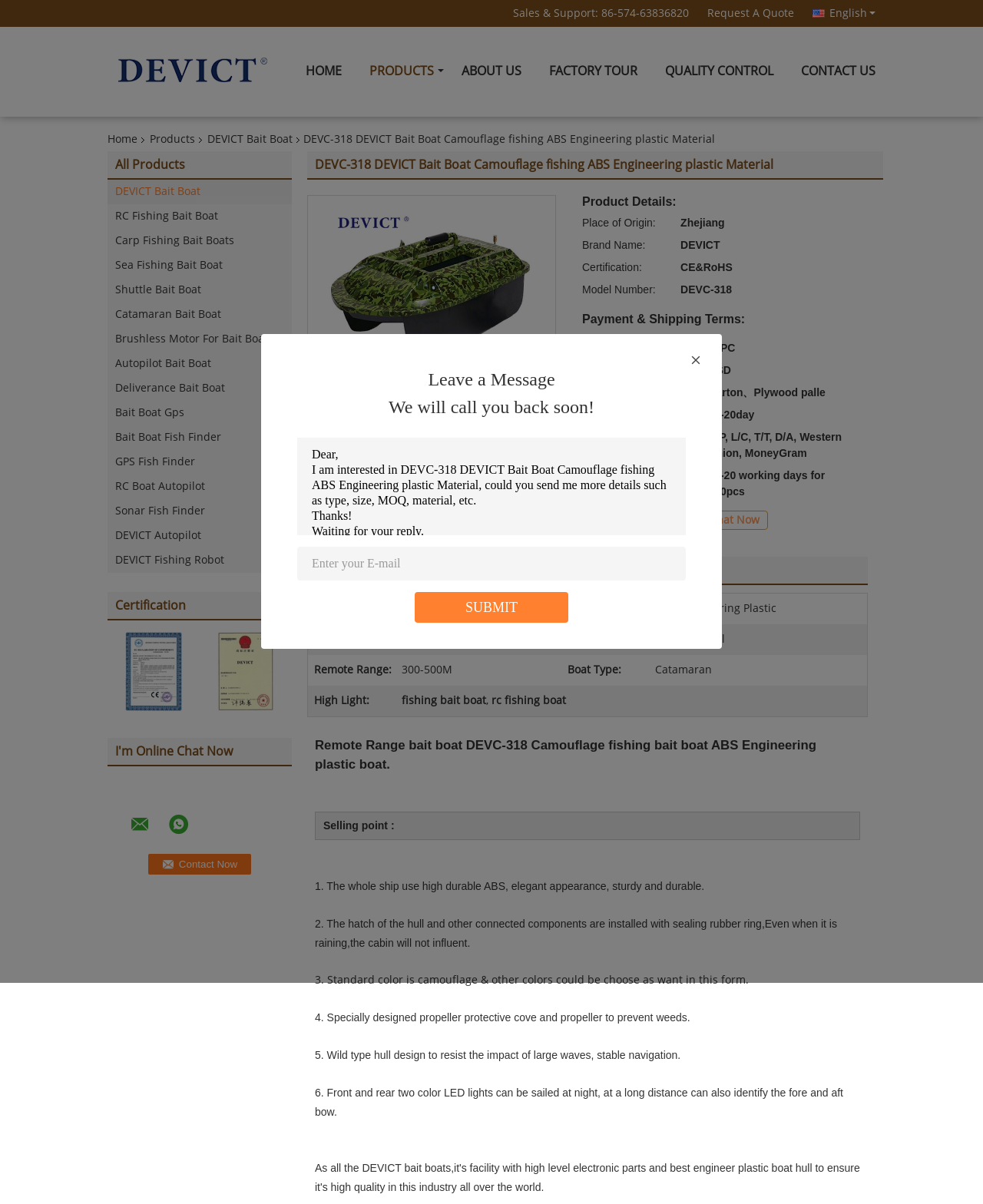Could you provide the bounding box coordinates for the portion of the screen to click to complete this instruction: "Click the 'SUBMIT' button"?

[0.473, 0.498, 0.527, 0.511]